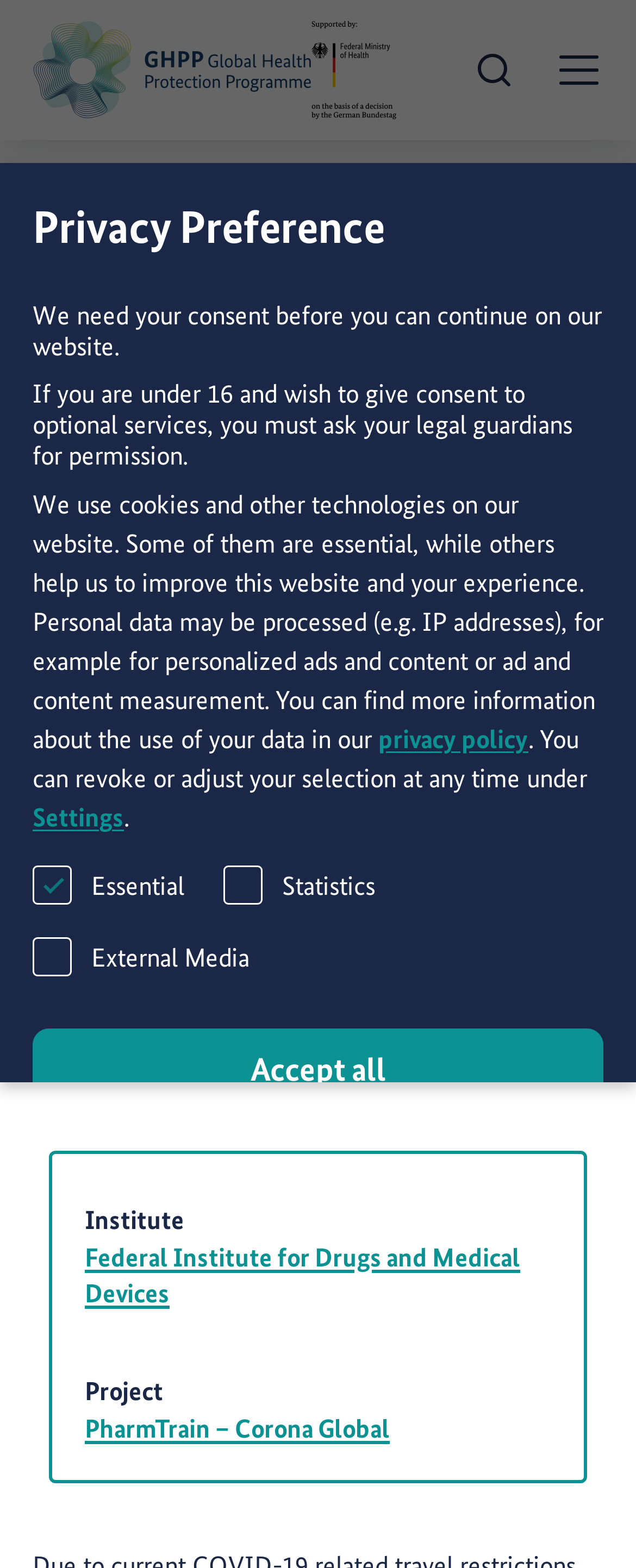Locate the bounding box coordinates of the clickable element to fulfill the following instruction: "Open search". Provide the coordinates as four float numbers between 0 and 1 in the format [left, top, right, bottom].

[0.746, 0.032, 0.808, 0.057]